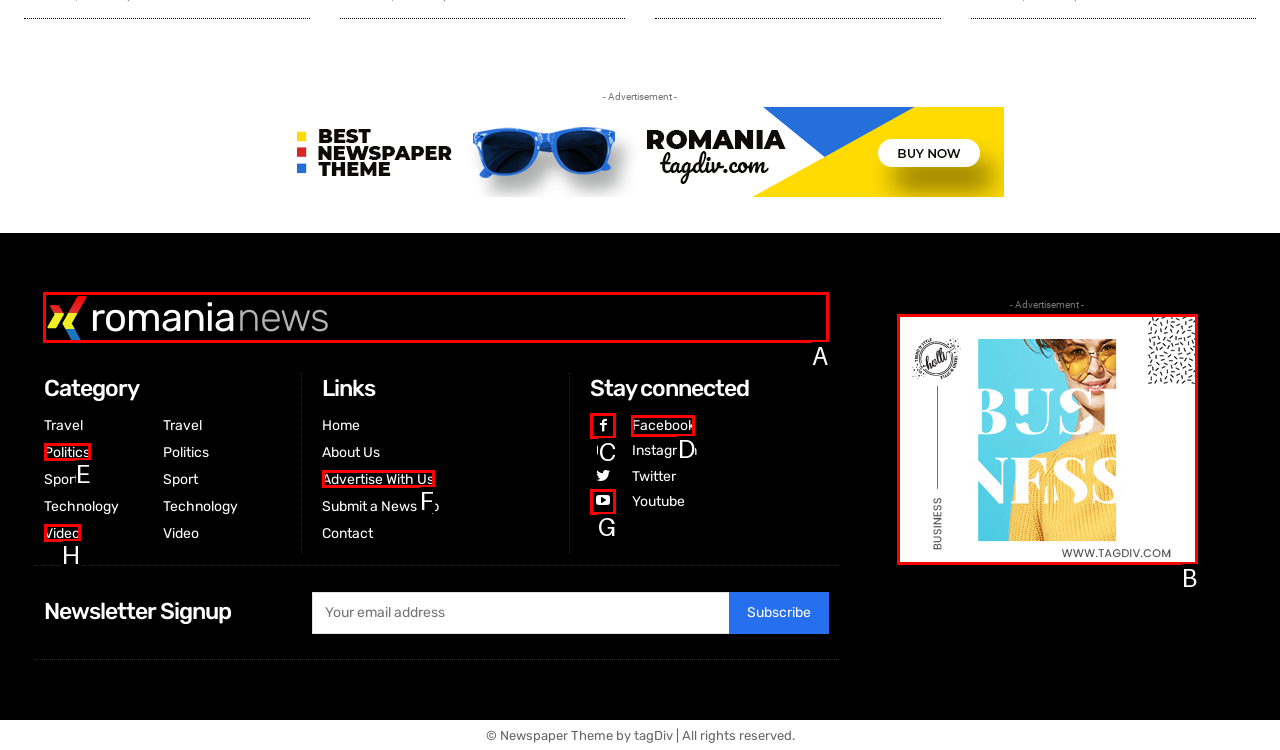Identify the letter of the UI element you need to select to accomplish the task: Click on Romania news.
Respond with the option's letter from the given choices directly.

A